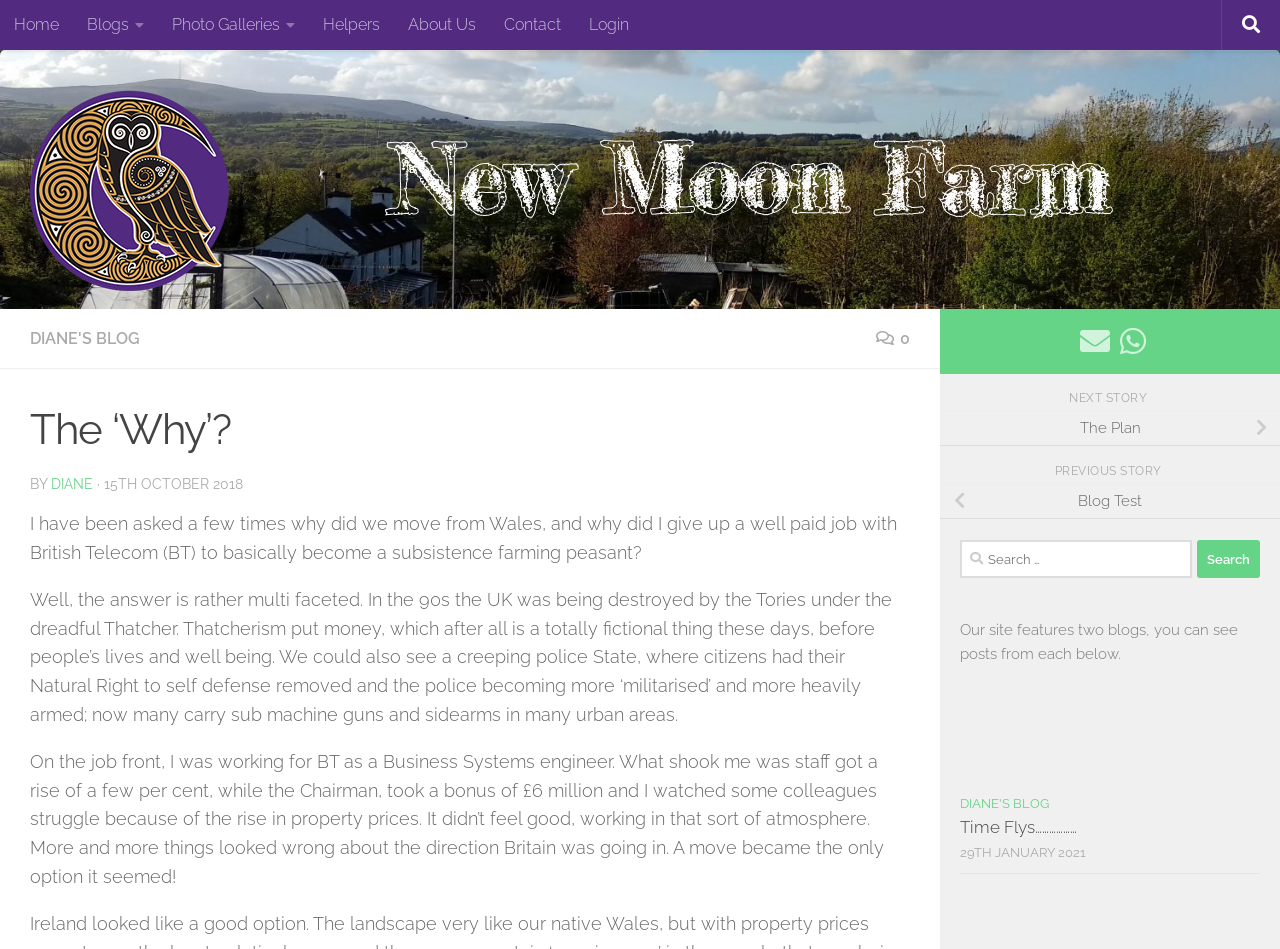Indicate the bounding box coordinates of the clickable region to achieve the following instruction: "Send us an Email."

[0.844, 0.344, 0.867, 0.376]